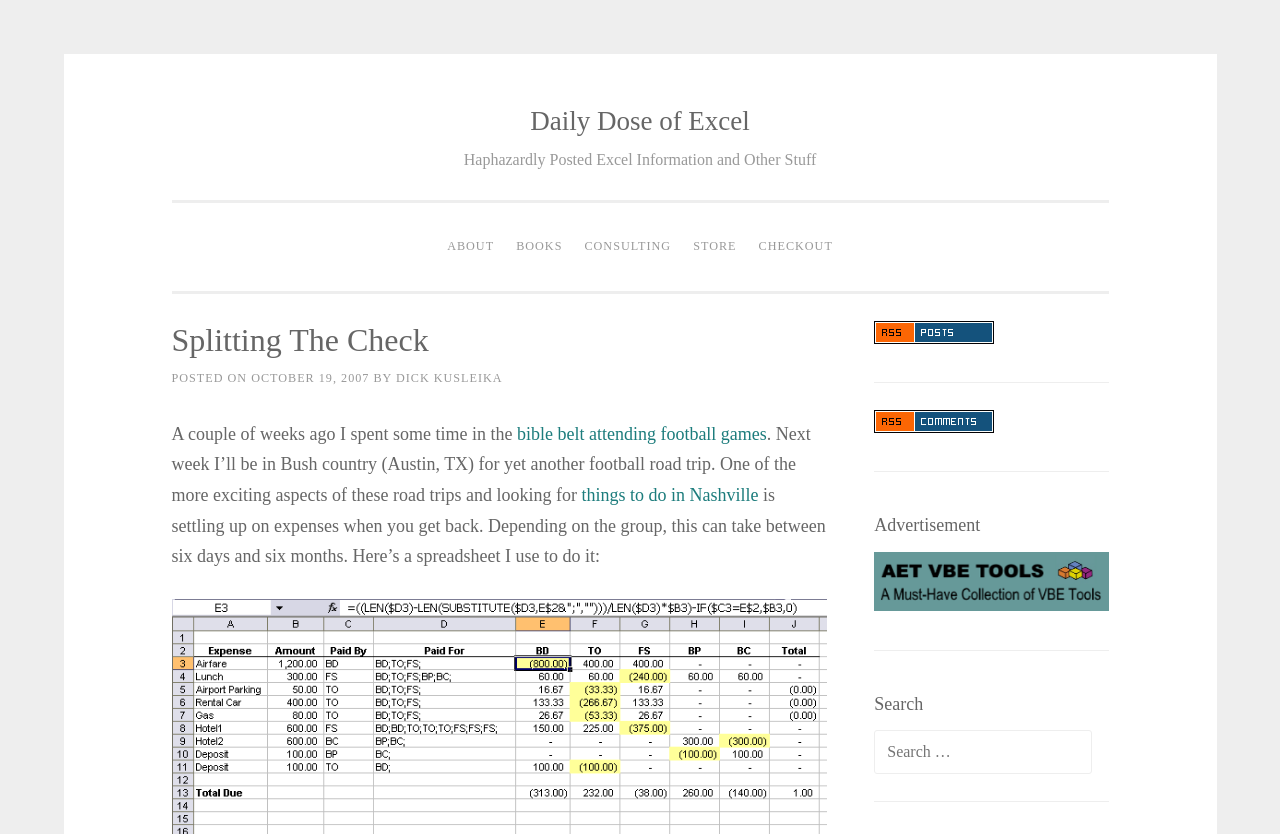Refer to the image and answer the question with as much detail as possible: What is the topic of the article?

The article's title is 'Splitting The Check', and the content discusses the author's experience with splitting expenses on road trips, which suggests that the topic of the article is indeed splitting the check.